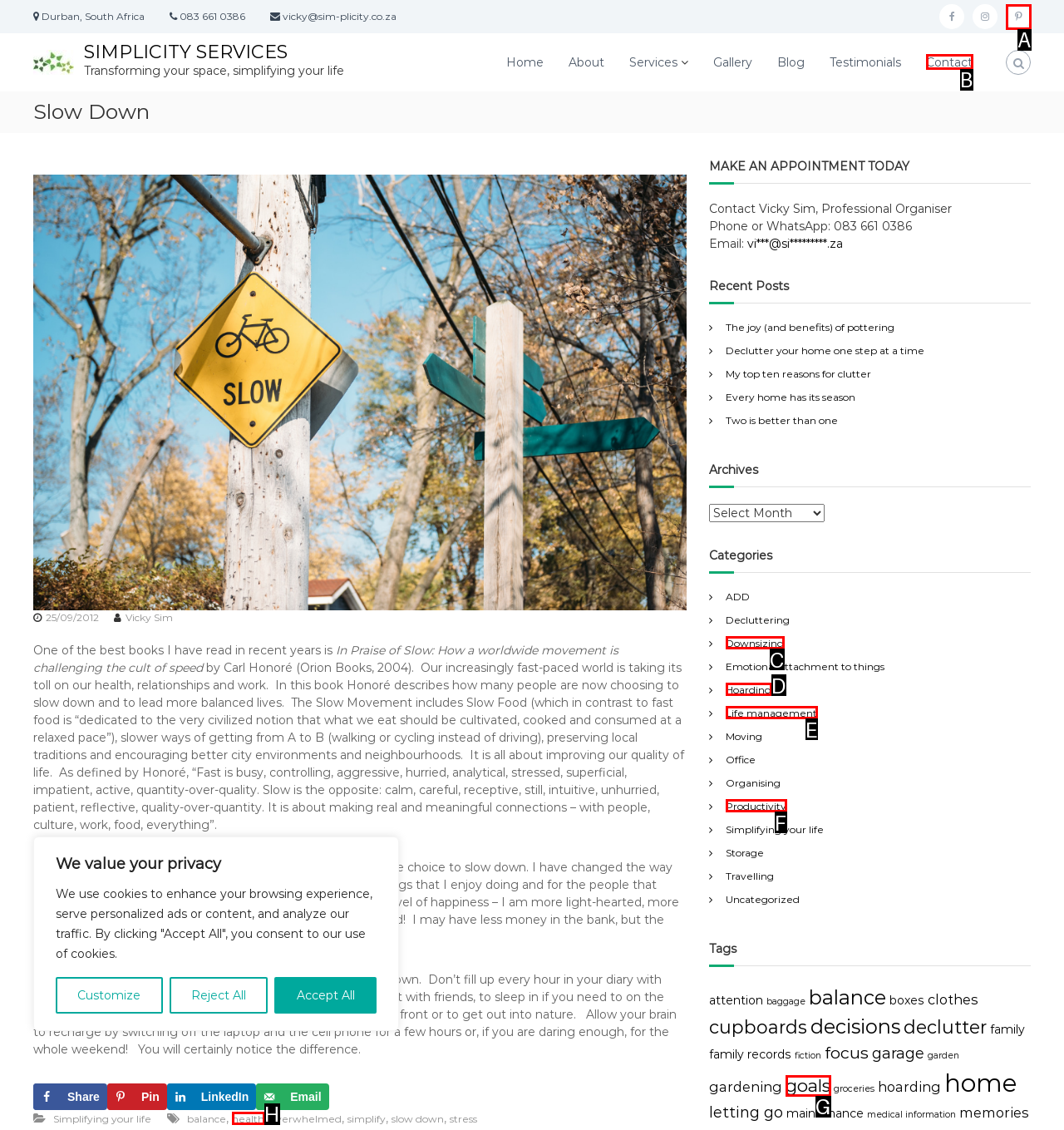From the options provided, determine which HTML element best fits the description: Life management. Answer with the correct letter.

E